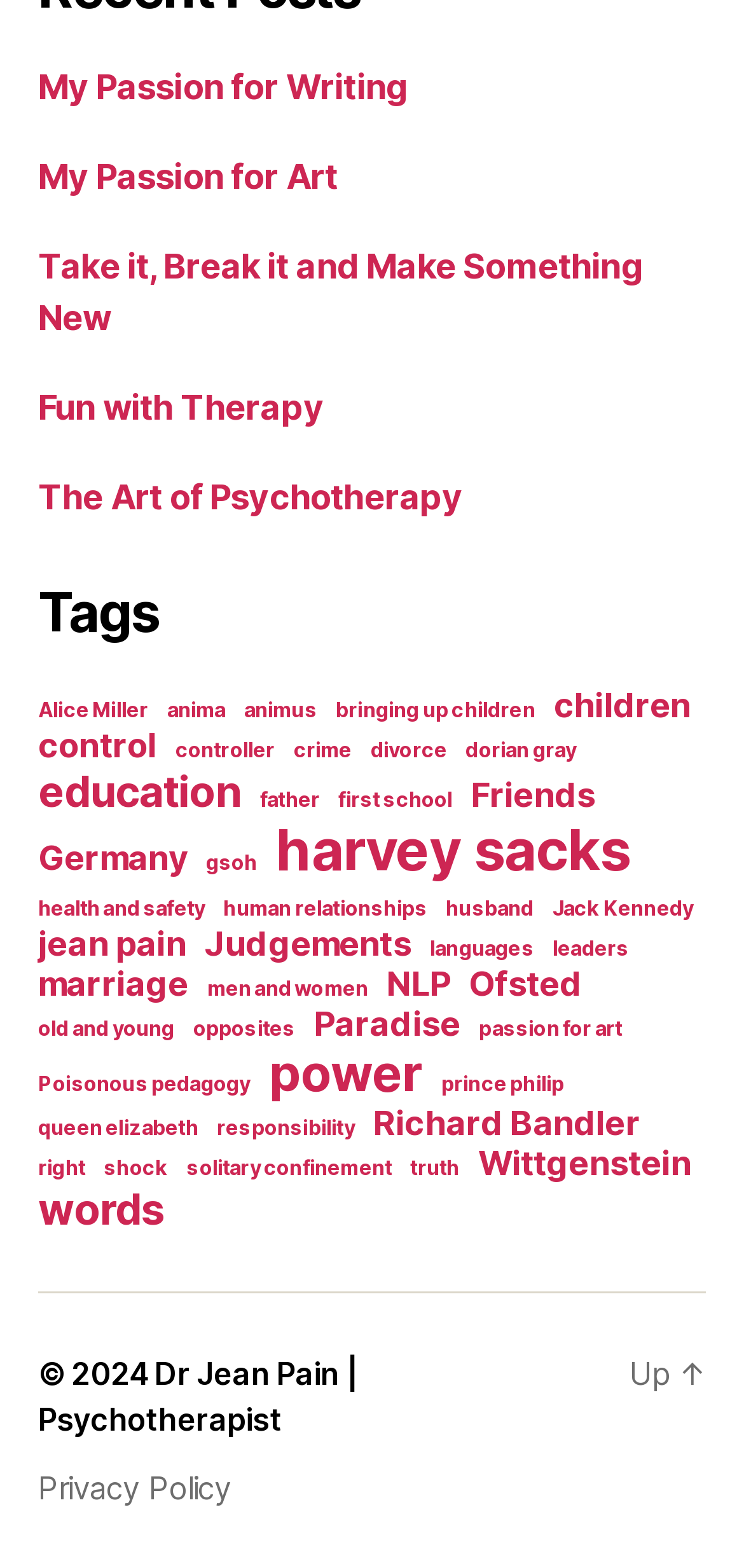Using the format (top-left x, top-left y, bottom-right x, bottom-right y), and given the element description, identify the bounding box coordinates within the screenshot: solitary confinement

[0.251, 0.737, 0.527, 0.753]